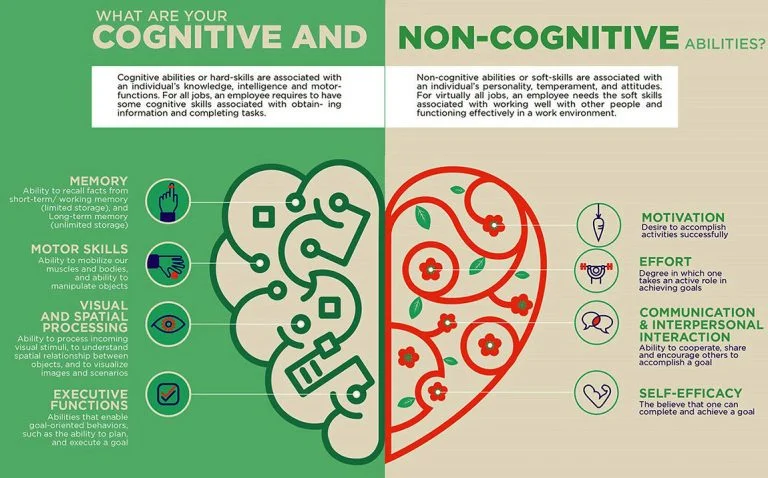What is the purpose of this infographic?
Kindly offer a detailed explanation using the data available in the image.

The infographic serves as a valuable educational tool, reinforcing the importance of developing both cognitive and non-cognitive abilities in a balanced manner. It highlights the distinct yet complementary roles these skill sets play in fostering well-rounded individuals capable of both analytical thinking and effective interpersonal interactions.